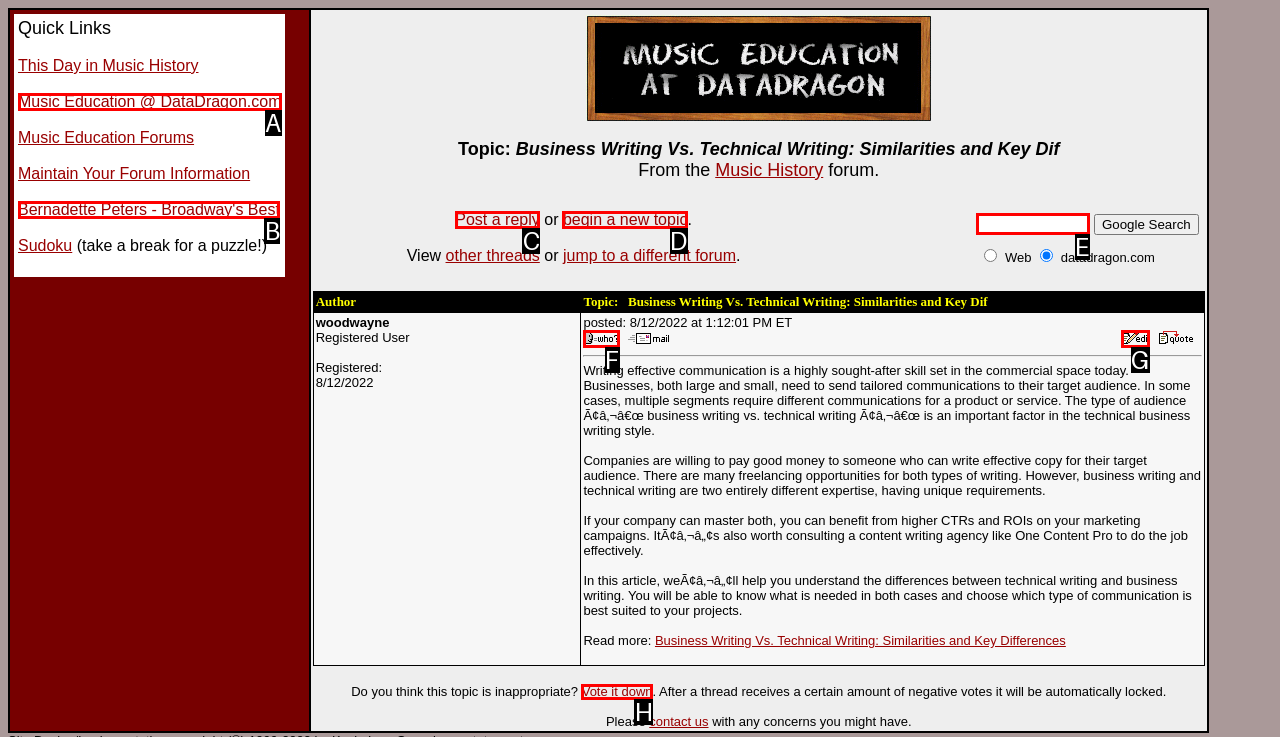To achieve the task: Edit/Delete this message, which HTML element do you need to click?
Respond with the letter of the correct option from the given choices.

G